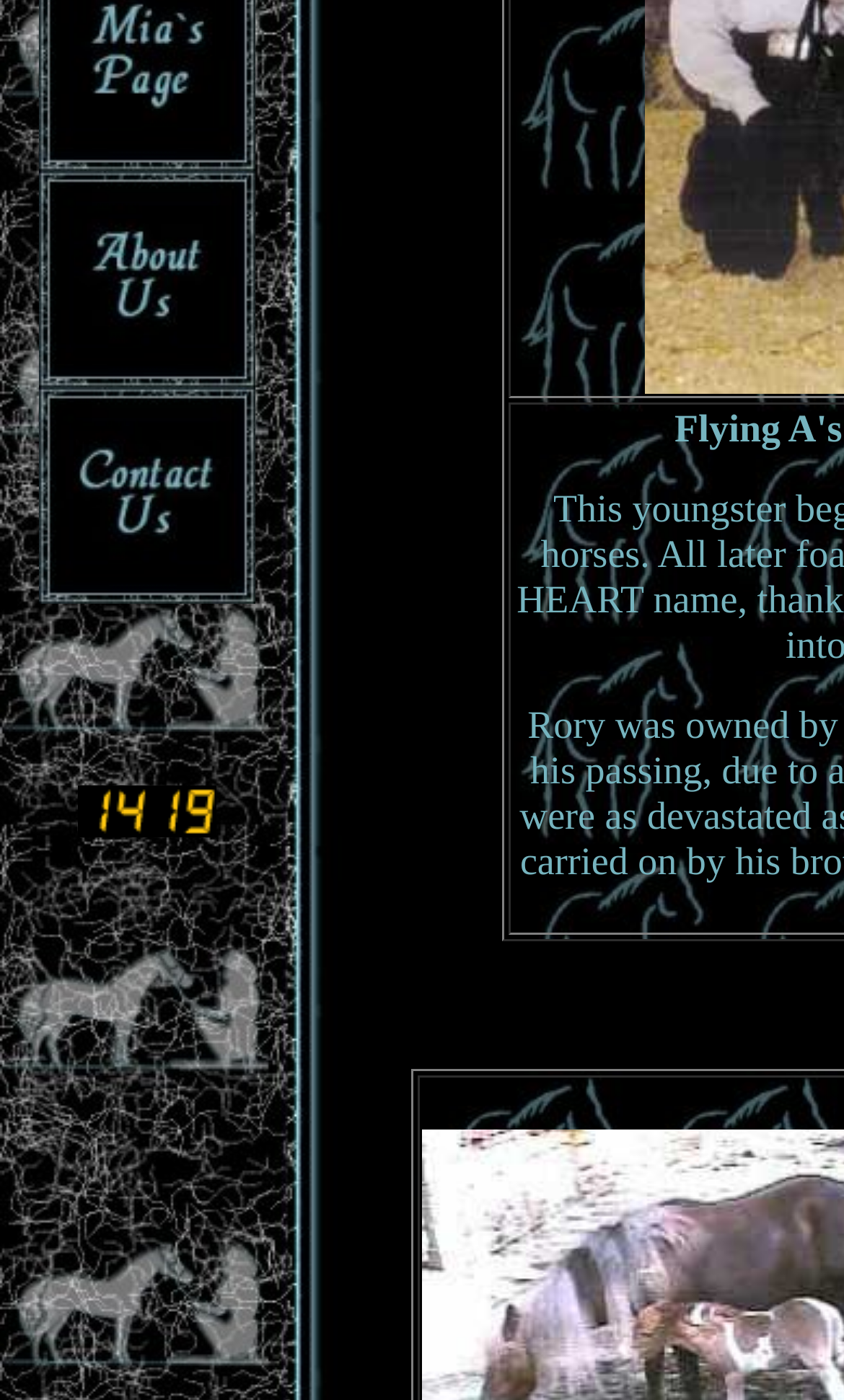Use a single word or phrase to answer the question:
What is the number represented by the images in the fourth link?

1419